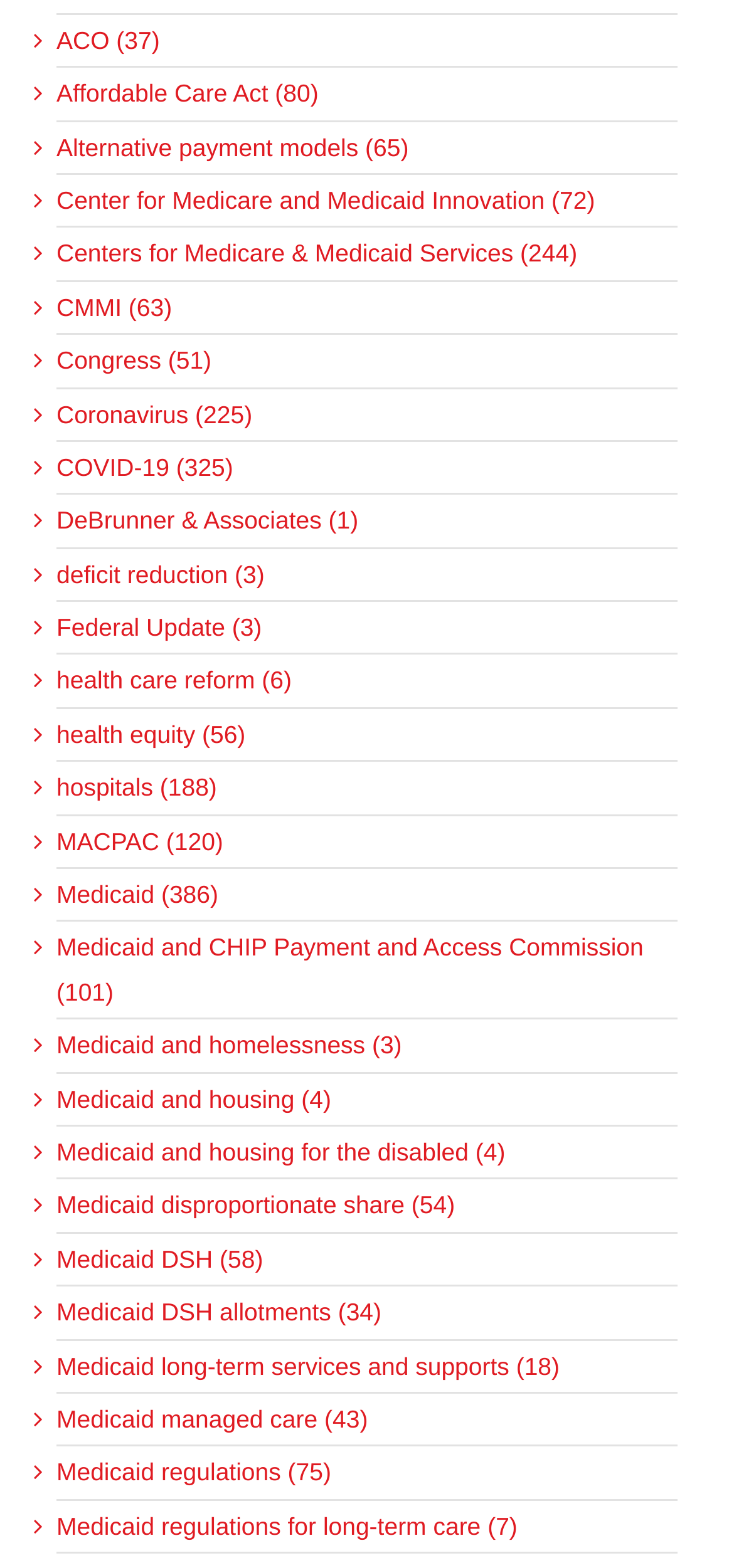Please specify the bounding box coordinates of the clickable section necessary to execute the following command: "Learn about Centers for Medicare & Medicaid Services".

[0.077, 0.148, 0.897, 0.176]